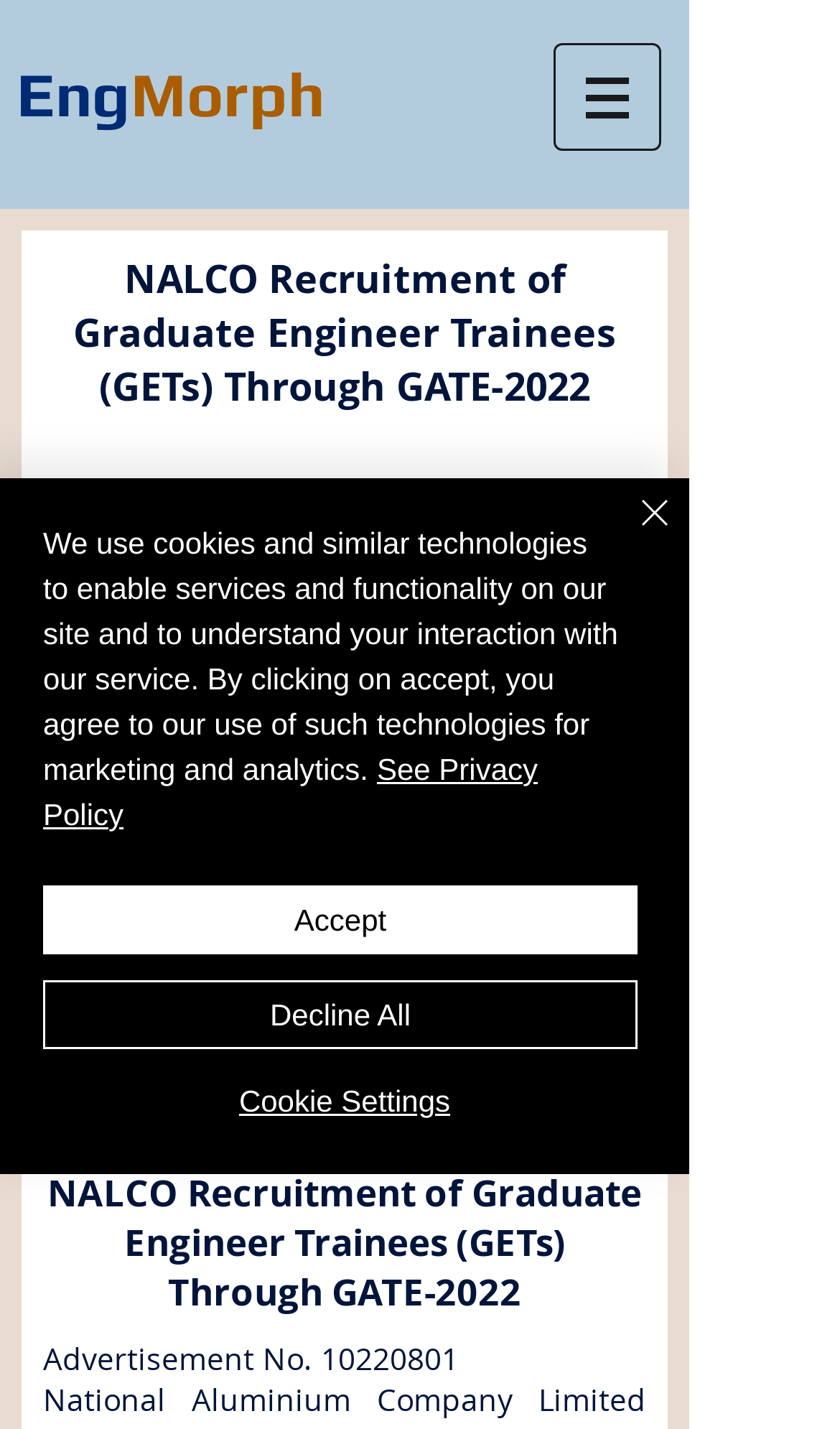What is the position of the 'Apply' link?
Using the image, respond with a single word or phrase.

Below the 'Notification' link